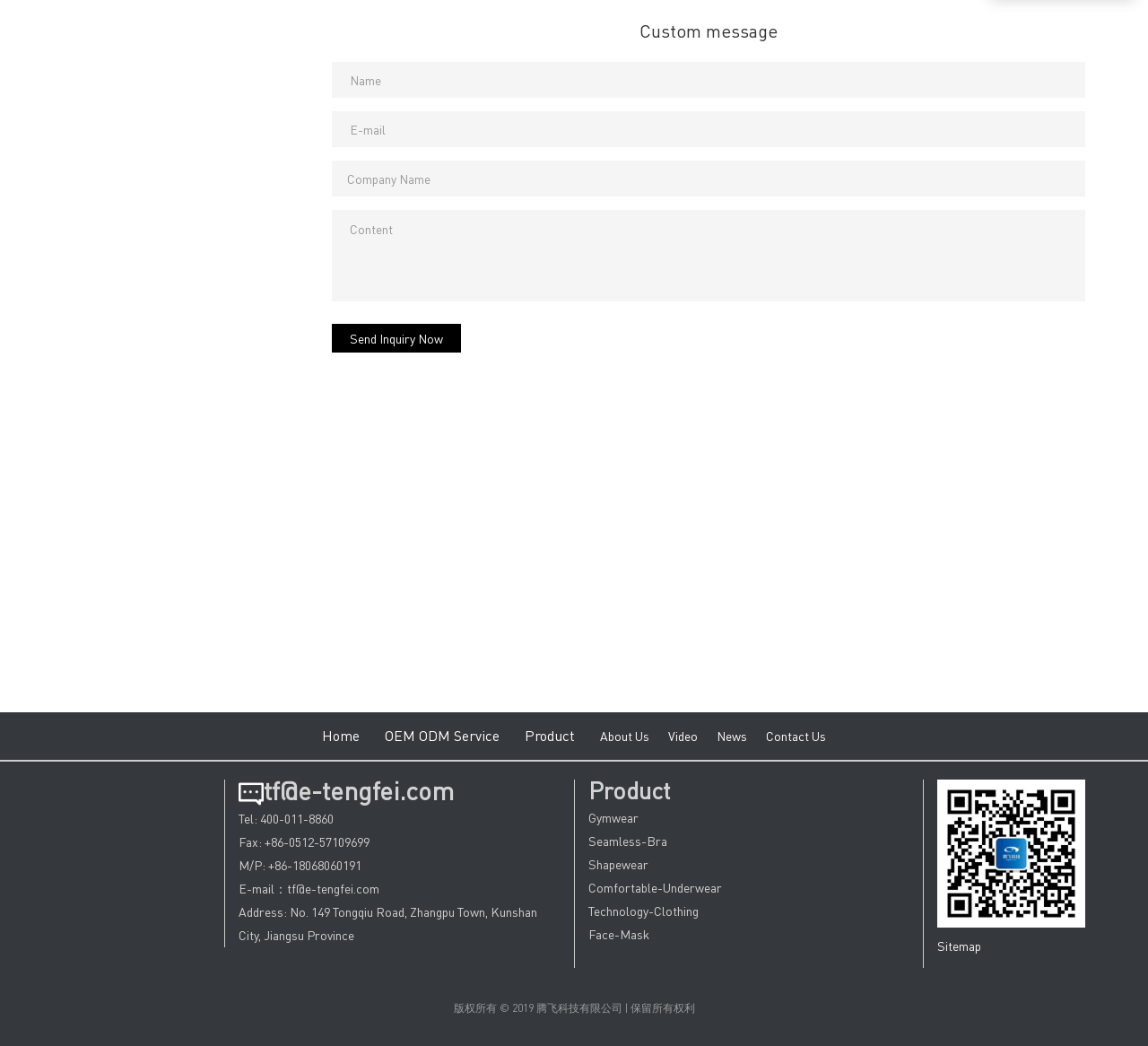Highlight the bounding box coordinates of the element you need to click to perform the following instruction: "Enter your name."

[0.289, 0.059, 0.945, 0.093]